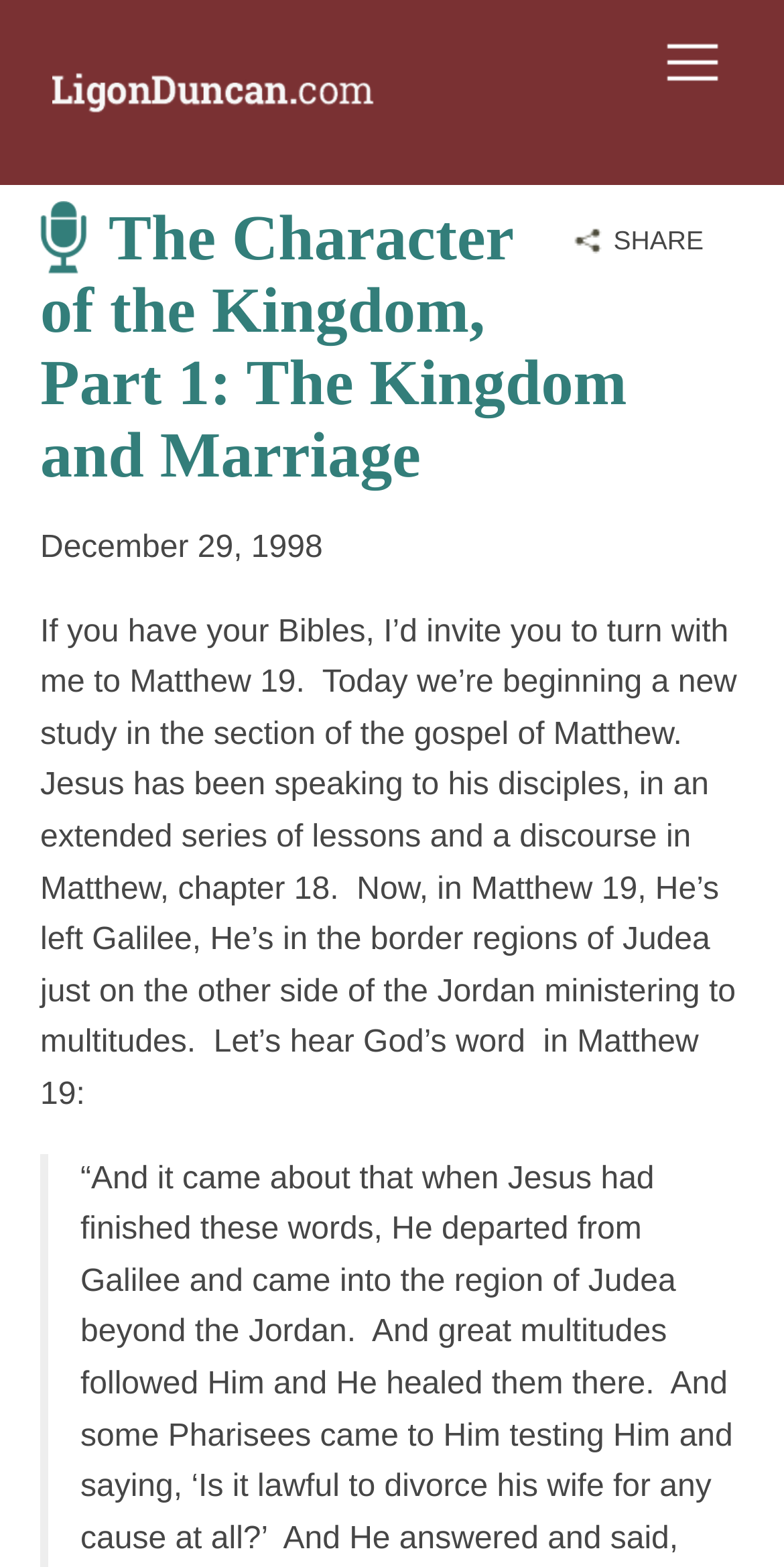Provide an in-depth caption for the contents of the webpage.

The webpage appears to be a sermon or Bible study transcript. At the top, there is a link on the left side, and a header section that spans the entire width of the page. The header section contains a "SHARE" button on the right side, a title "The Character of the Kingdom, Part 1: The Kingdom and Marriage" in the center, and a timestamp "December 29, 1998" on the left side.

Below the header section, there is a large block of text that takes up most of the page. The text is a sermon or Bible study transcript, and it begins by inviting the reader to turn to Matthew 19 in their Bible. The text then provides some context about Jesus' teachings in Matthew 18 and his current location in Judea, before proceeding to read from Matthew 19.